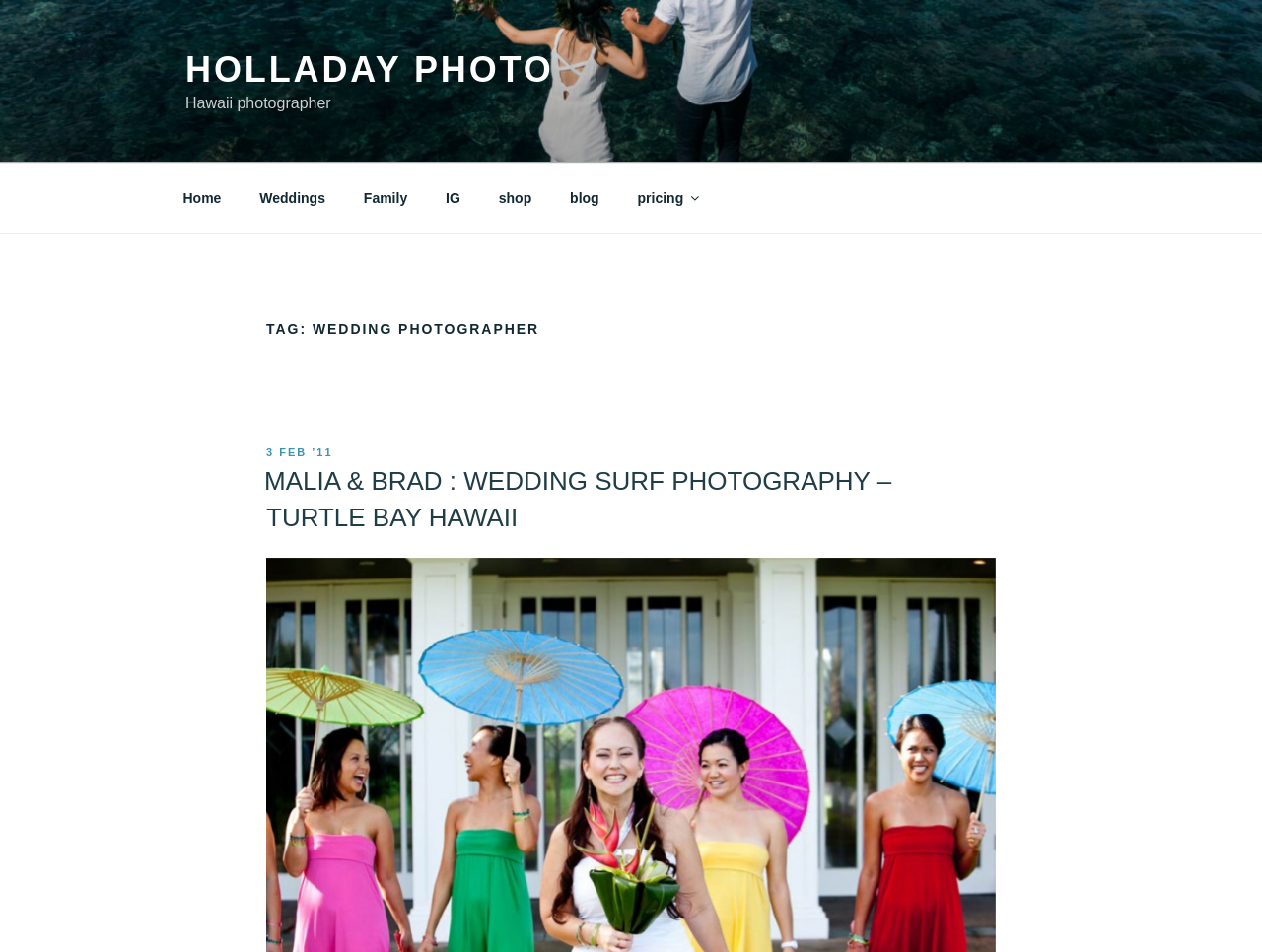Create an elaborate caption for the webpage.

The webpage is about a wedding photographer, specifically showcasing a wedding surf photography session at Turtle Bay, Hawaii. At the top left, there is a link to the website's homepage, "HOLLADAY PHOTO", accompanied by a brief description "Hawaii photographer". 

Below this, a top menu navigation bar is situated, containing links to various sections of the website, including "Home", "Weddings", "Family", "IG", "shop", "blog", and "pricing". These links are aligned horizontally, with "Home" on the left and "pricing" on the right.

The main content of the webpage is a blog post, indicated by the heading "TAG: WEDDING PHOTOGRAPHER". Within this section, there is a subheading "POSTED ON" followed by a date "3 FEB ’11". Below this, the title of the blog post "MALIA & BRAD : WEDDING SURF PHOTOGRAPHY – TURTLE BAY HAWAII" is displayed, which is also a clickable link.